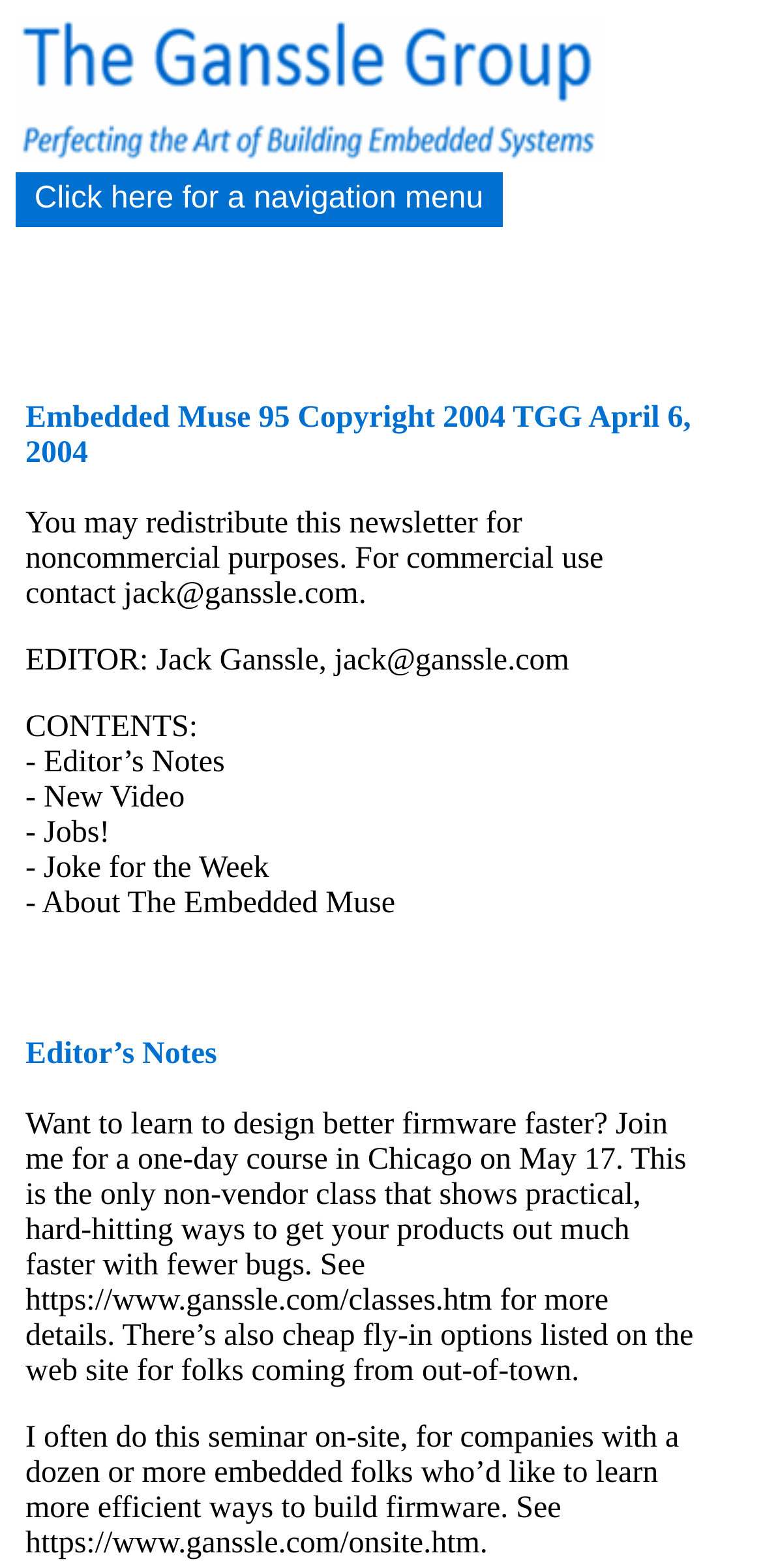Identify and extract the main heading of the webpage.

Embedded Muse 95 Copyright 2004 TGG April 6, 2004